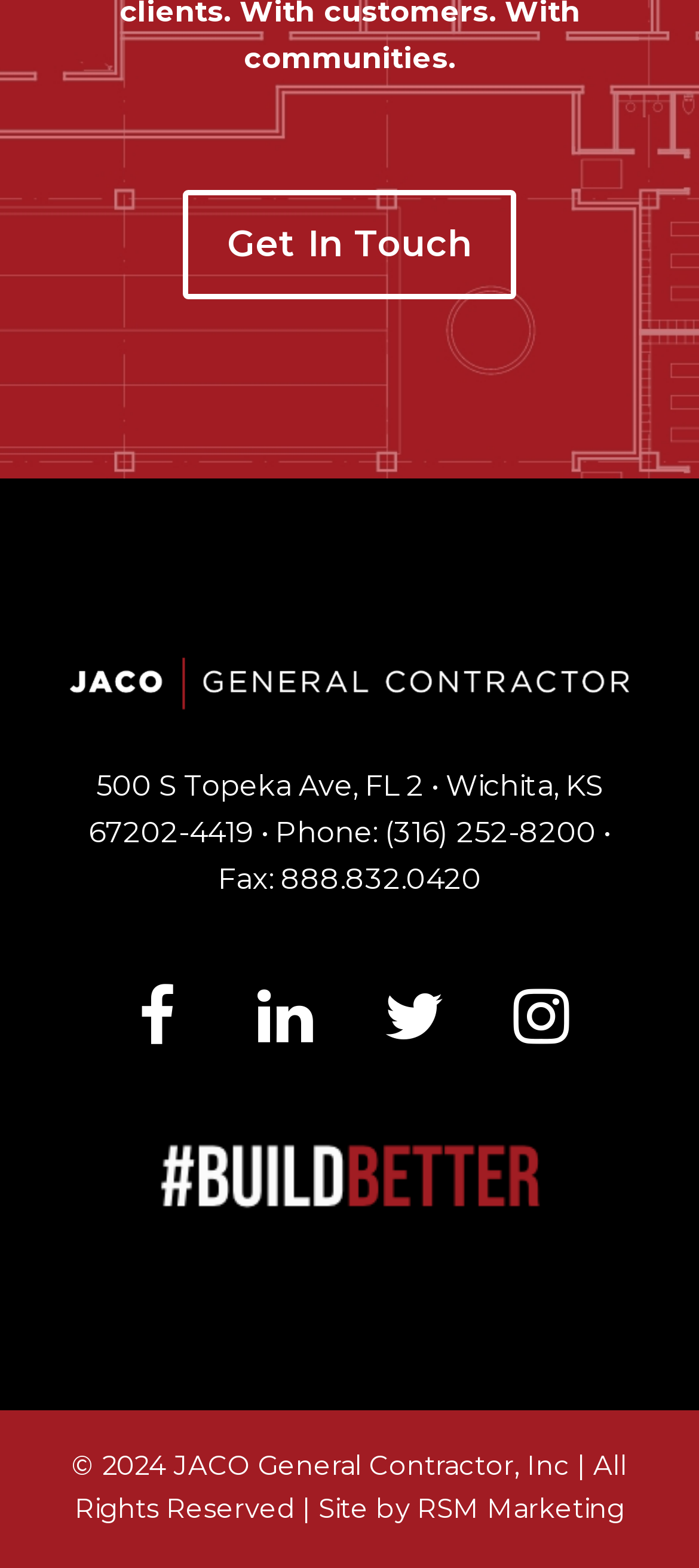Determine the bounding box coordinates of the clickable element to achieve the following action: 'View company address'. Provide the coordinates as four float values between 0 and 1, formatted as [left, top, right, bottom].

[0.127, 0.49, 0.873, 0.571]